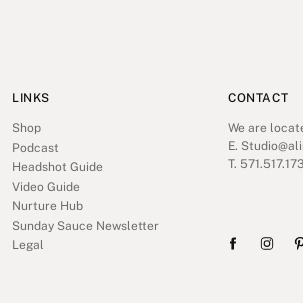Provide a short, one-word or phrase answer to the question below:
What design elements contribute to the webpage's usability?

Clear headings and whitespace